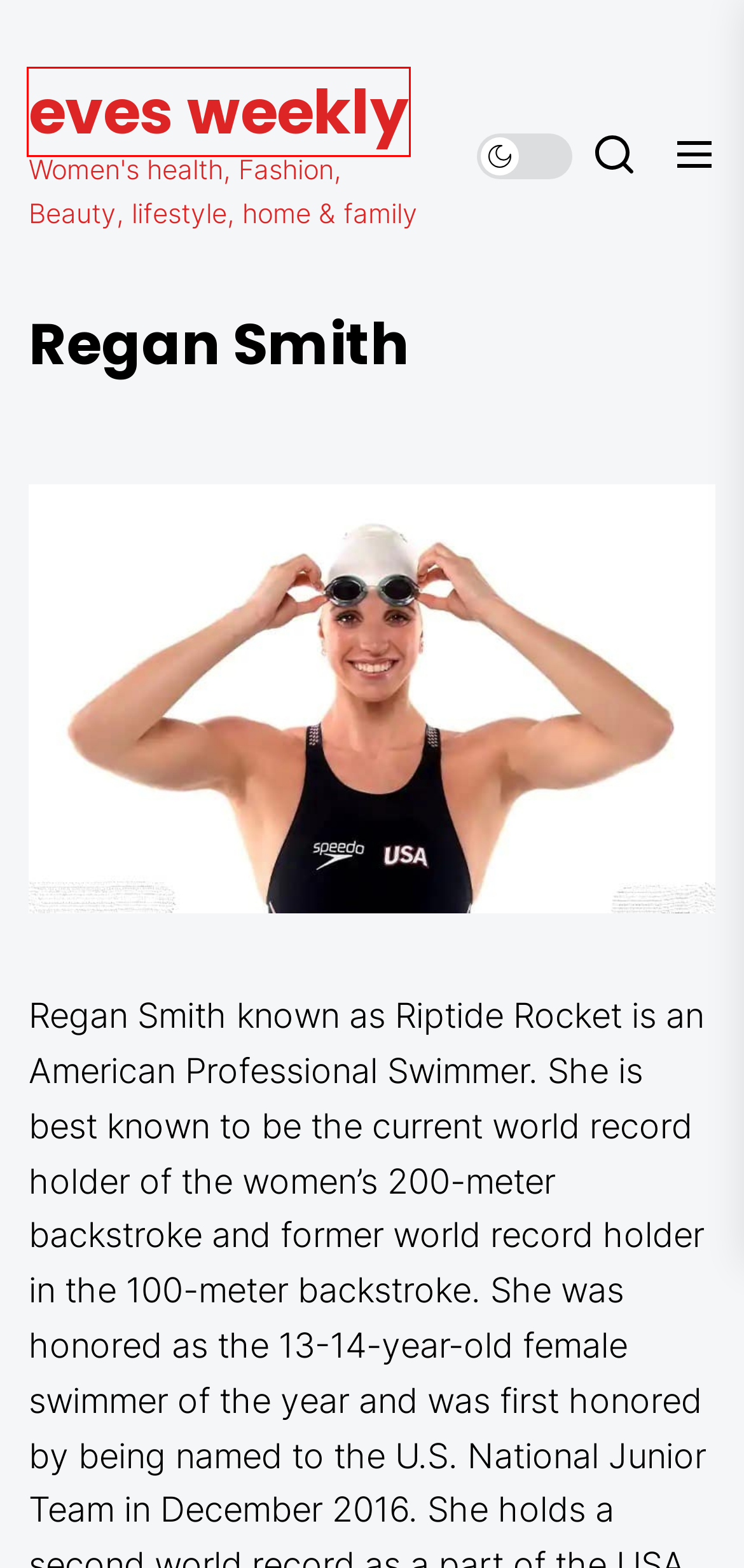You are presented with a screenshot of a webpage that includes a red bounding box around an element. Determine which webpage description best matches the page that results from clicking the element within the red bounding box. Here are the candidates:
A. ICMR advises avoiding Tea or Coffee before and after meals | eves weekly
B. Caroline Marks Bio | Age, Height, Relationships, Scandals | eves weekly
C. Steamed Bun Recipe | Ingredients, method, nutrition & calories | eves weekly
D. Emma Raducanu Bio | Age, Height, Relationships, Scandals| eves weekly
E. eves weekly | Women's health, Fashion, Beauty, lifestyle, home & family
F. FLiRT Variants: Understanding the Emerging COVID Mutations | eves weekly
G. Real Housewives of Dubai Cast | eves weekly
H. Blood Test May Detect Cancer Seven Years Early | eves weekly

E